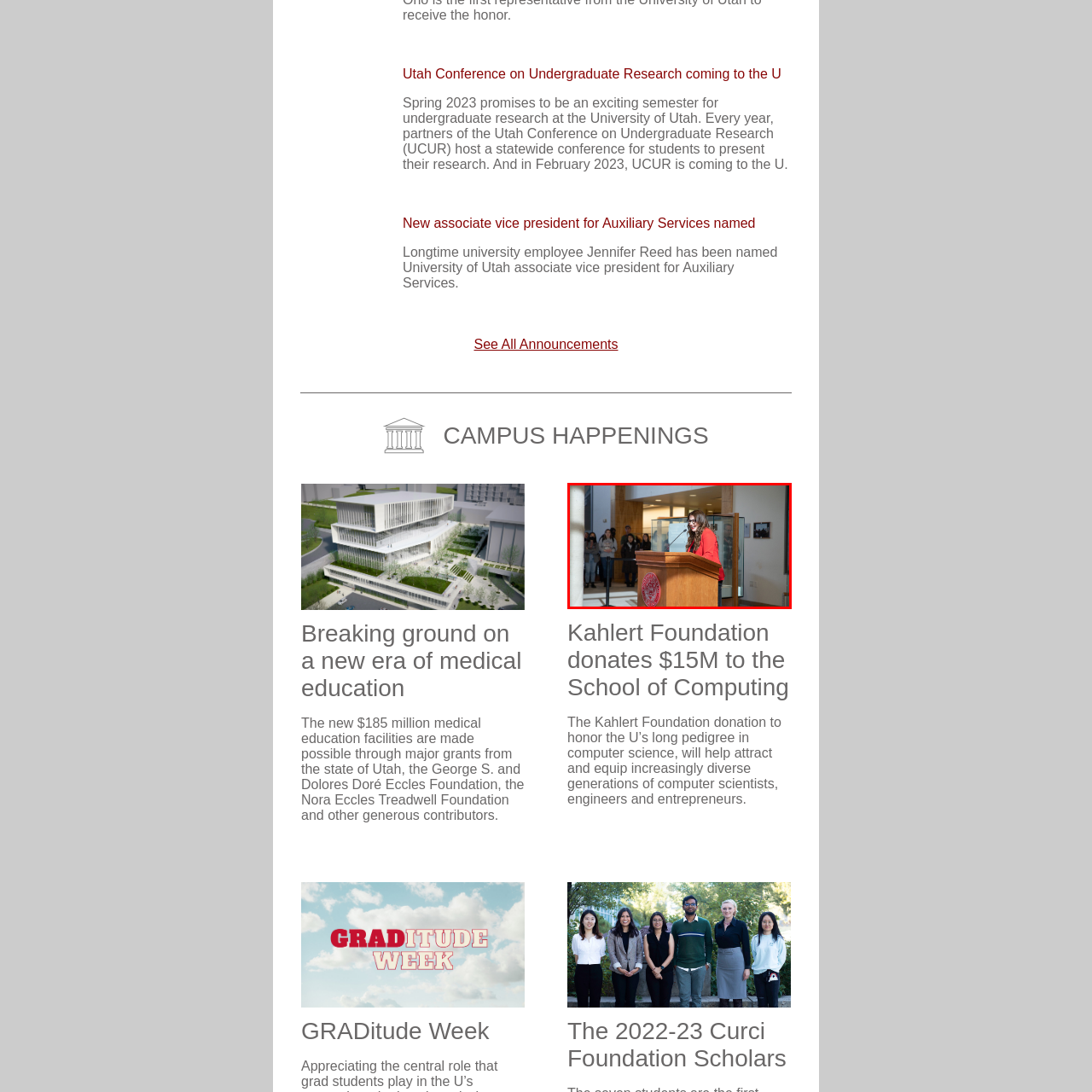What is on the podium?
Direct your attention to the area of the image outlined in red and provide a detailed response based on the visual information available.

The podium features a university seal, which indicates the formal nature of the event and suggests that it is related to academic announcements or celebrations.